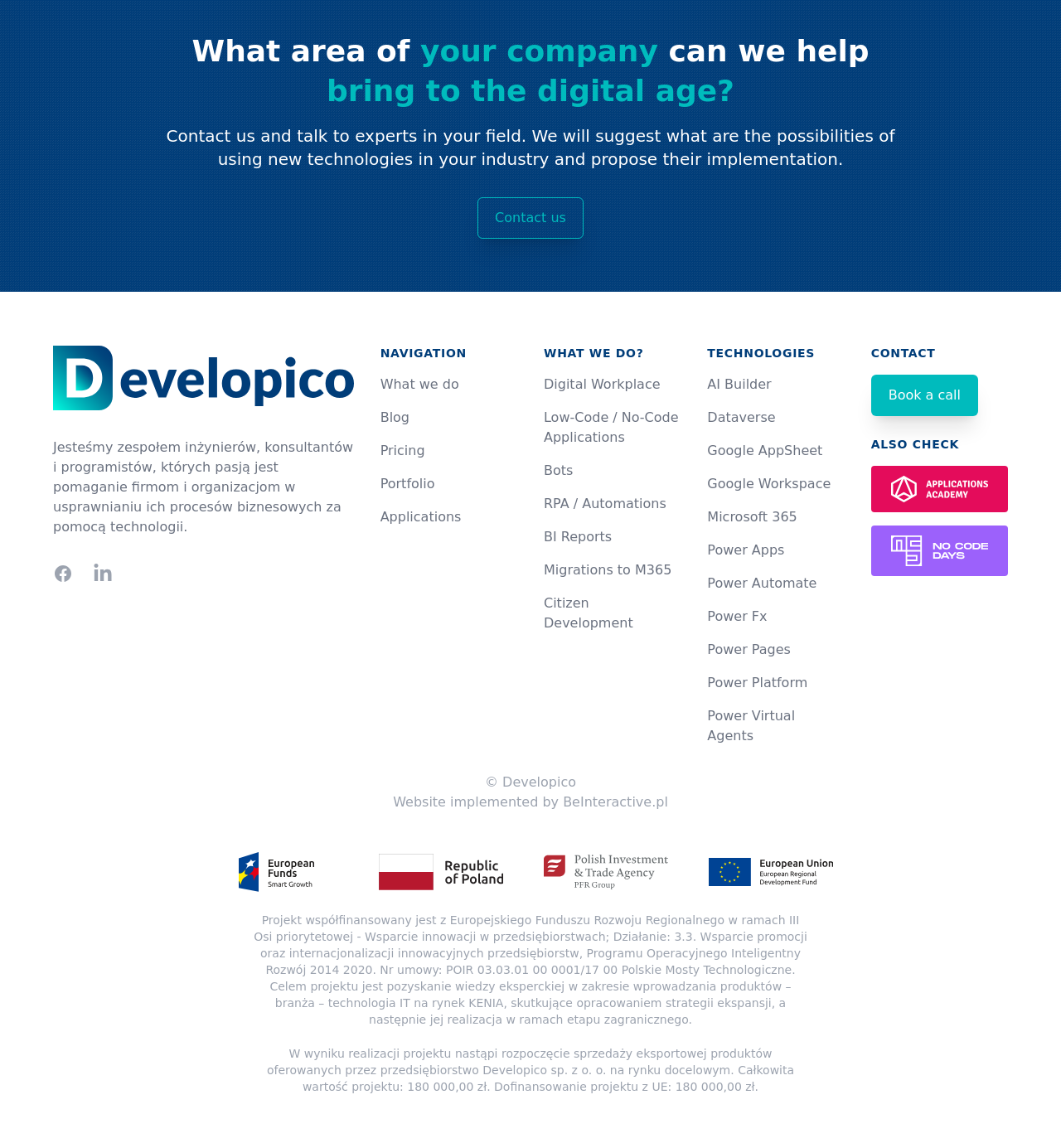Using the details from the image, please elaborate on the following question: What is the name of the company?

The company's name is Developico, as indicated by the image element 'Logo Developico' and the StaticText element '© Developico' at the bottom of the webpage.